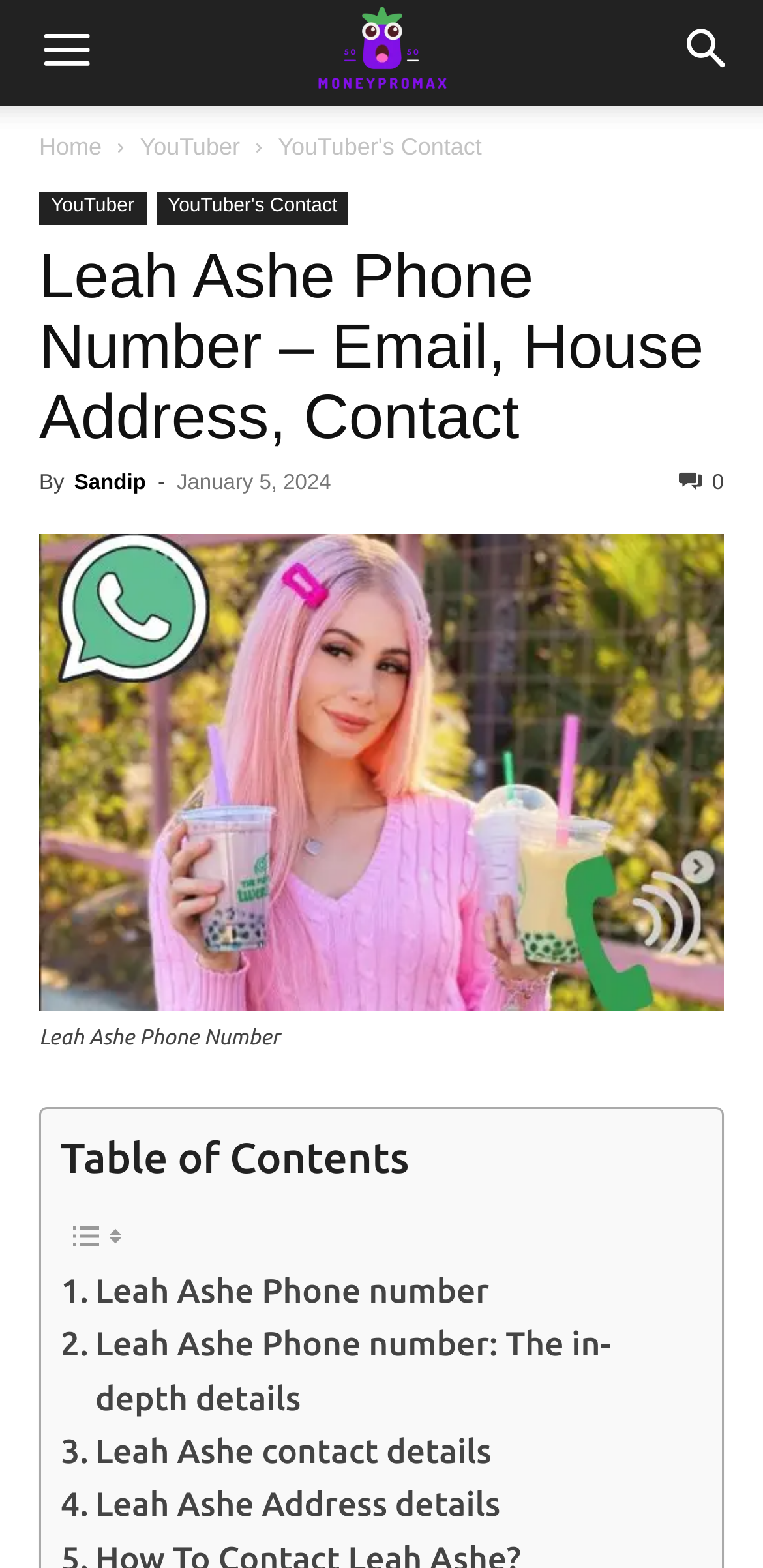Find the bounding box coordinates of the element you need to click on to perform this action: 'Click on Leah Ashe Phone Number'. The coordinates should be represented by four float values between 0 and 1, in the format [left, top, right, bottom].

[0.051, 0.341, 0.949, 0.645]